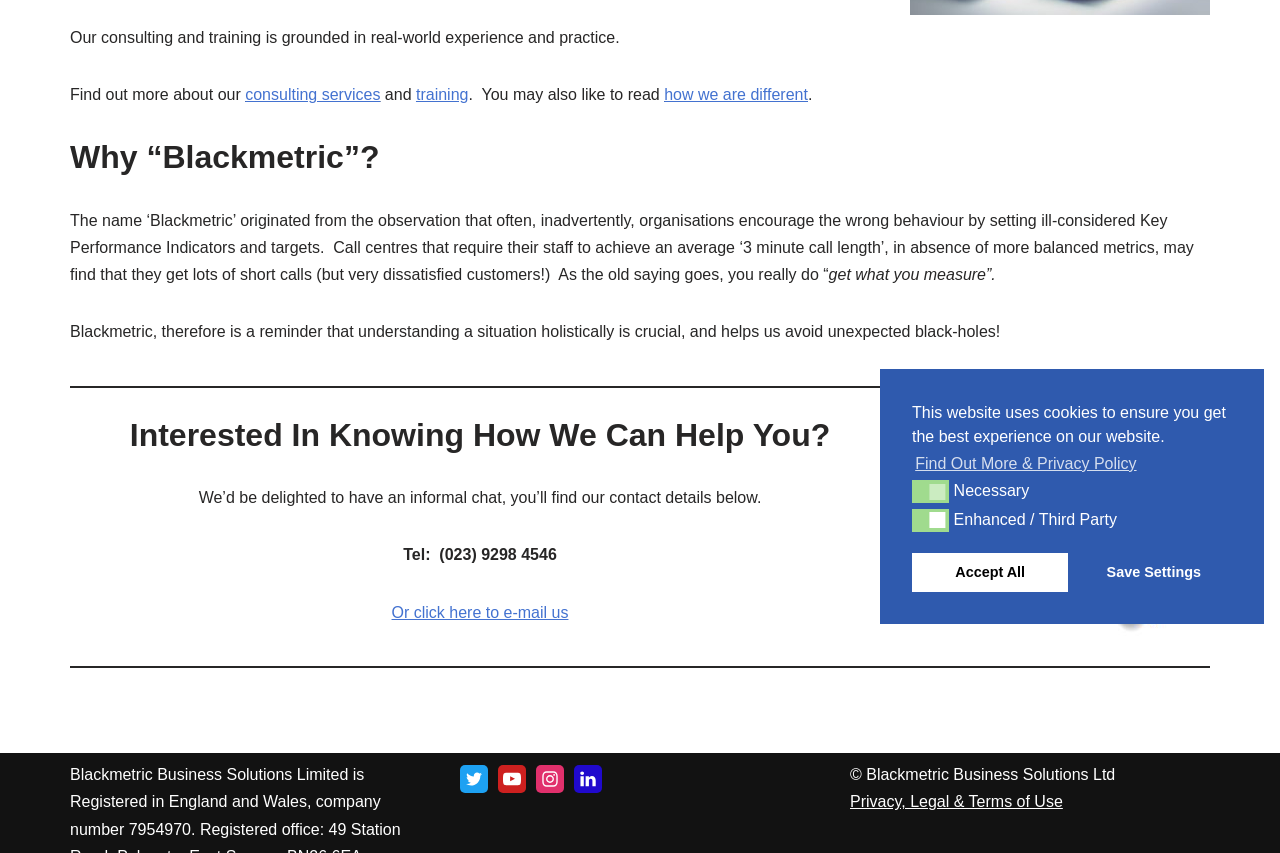Mark the bounding box of the element that matches the following description: "training".

[0.325, 0.101, 0.366, 0.121]